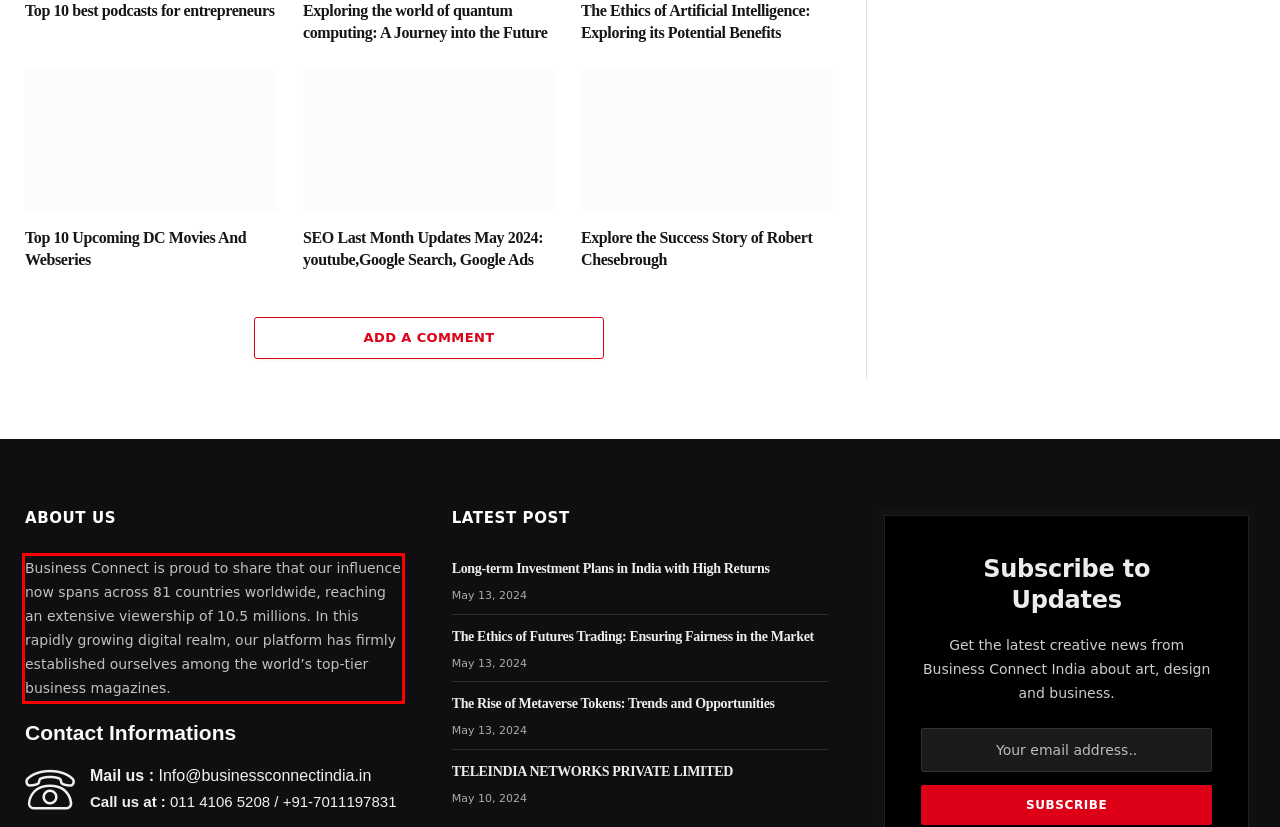Please examine the screenshot of the webpage and read the text present within the red rectangle bounding box.

Business Connect is proud to share that our influence now spans across 81 countries worldwide, reaching an extensive viewership of 10.5 millions. In this rapidly growing digital realm, our platform has firmly established ourselves among the world’s top-tier business magazines.